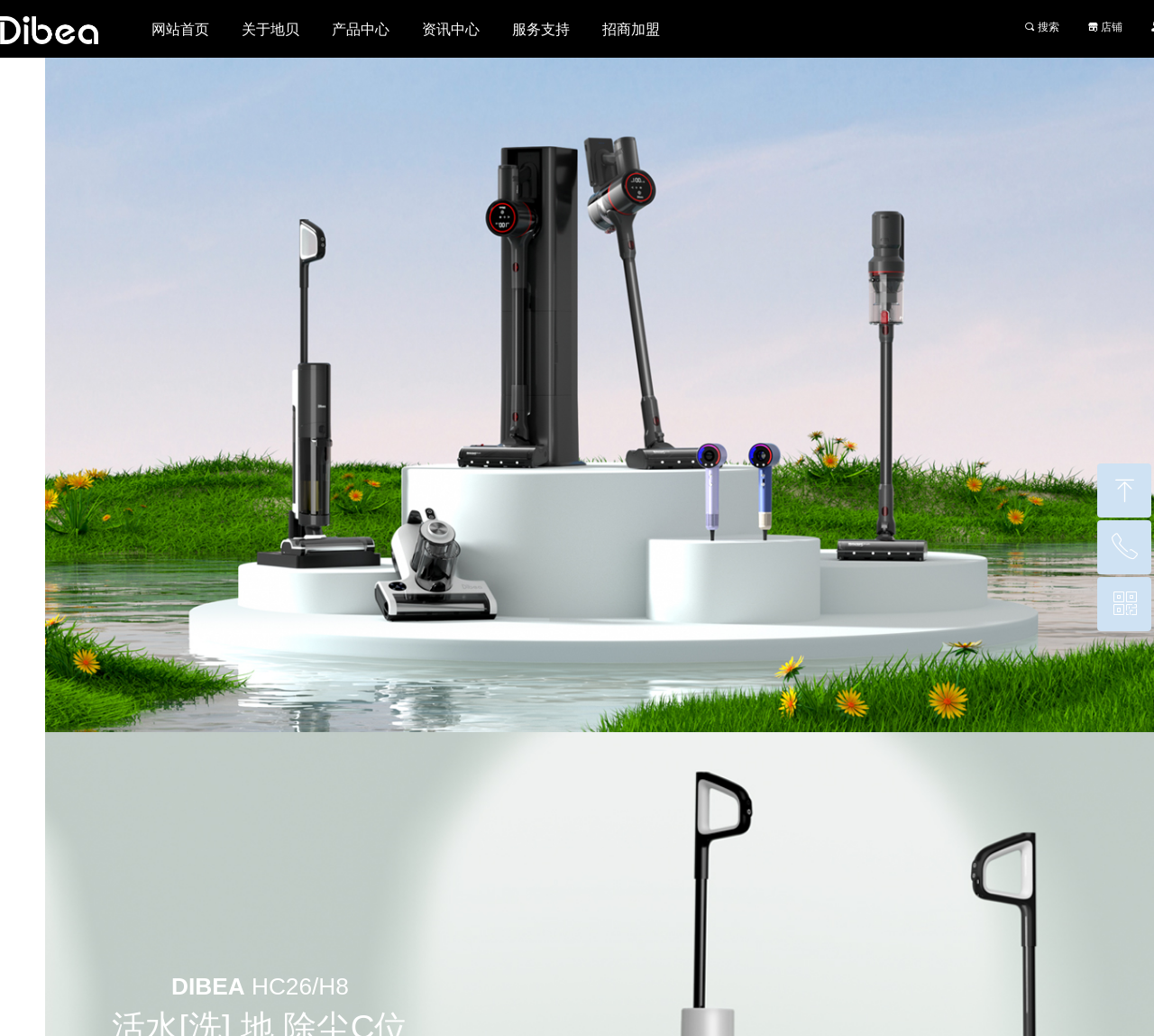Please identify the bounding box coordinates of the element's region that should be clicked to execute the following instruction: "browse products". The bounding box coordinates must be four float numbers between 0 and 1, i.e., [left, top, right, bottom].

[0.285, 0.0, 0.34, 0.056]